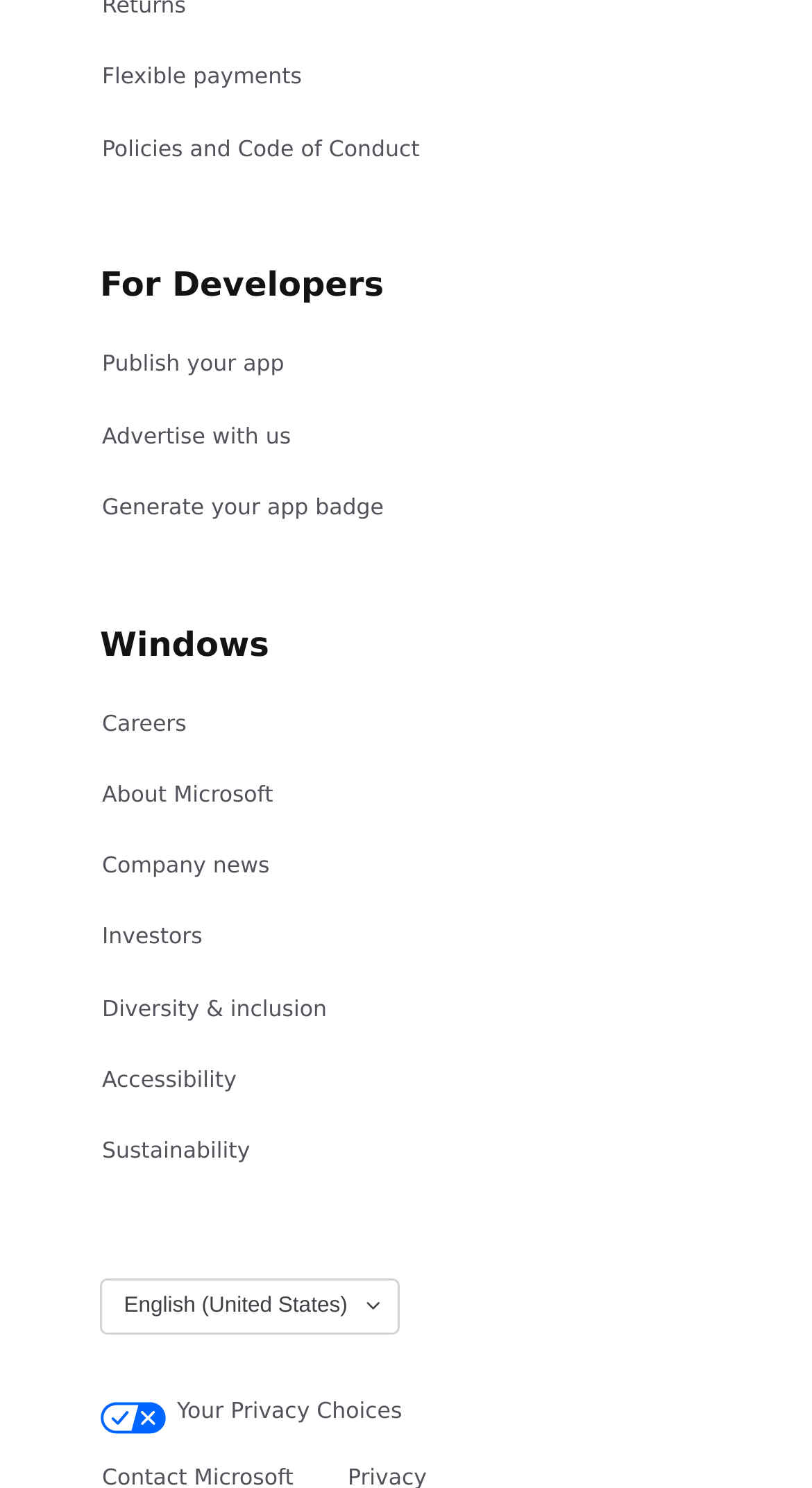Kindly determine the bounding box coordinates for the area that needs to be clicked to execute this instruction: "Go to Publish your app".

[0.123, 0.227, 0.353, 0.264]